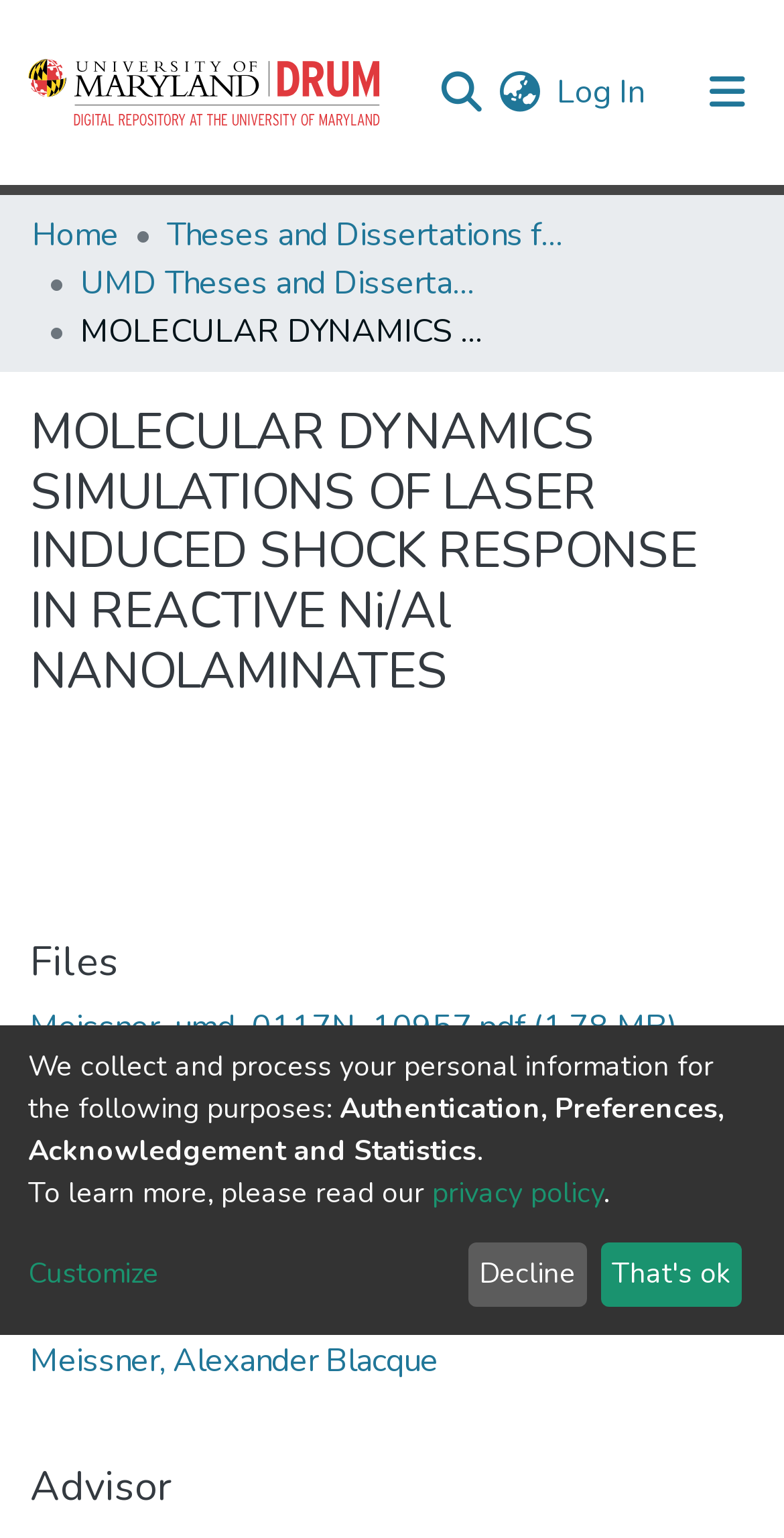Answer the following query with a single word or phrase:
How many times has the PDF been downloaded?

959